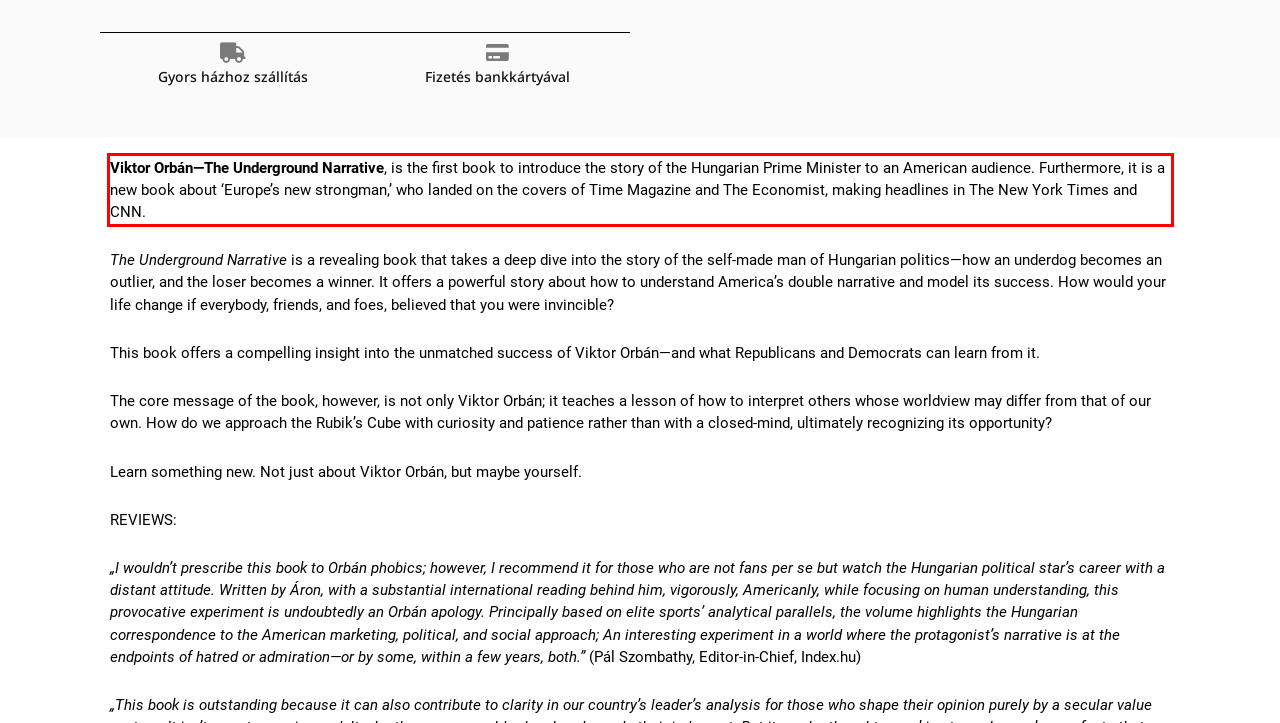Analyze the screenshot of the webpage that features a red bounding box and recognize the text content enclosed within this red bounding box.

Viktor Orbán—The Underground Narrative, is the first book to introduce the story of the Hungarian Prime Minister to an American audience. Furthermore, it is a new book about ‘Europe’s new strongman,’ who landed on the covers of Time Magazine and The Economist, making headlines in The New York Times and CNN.